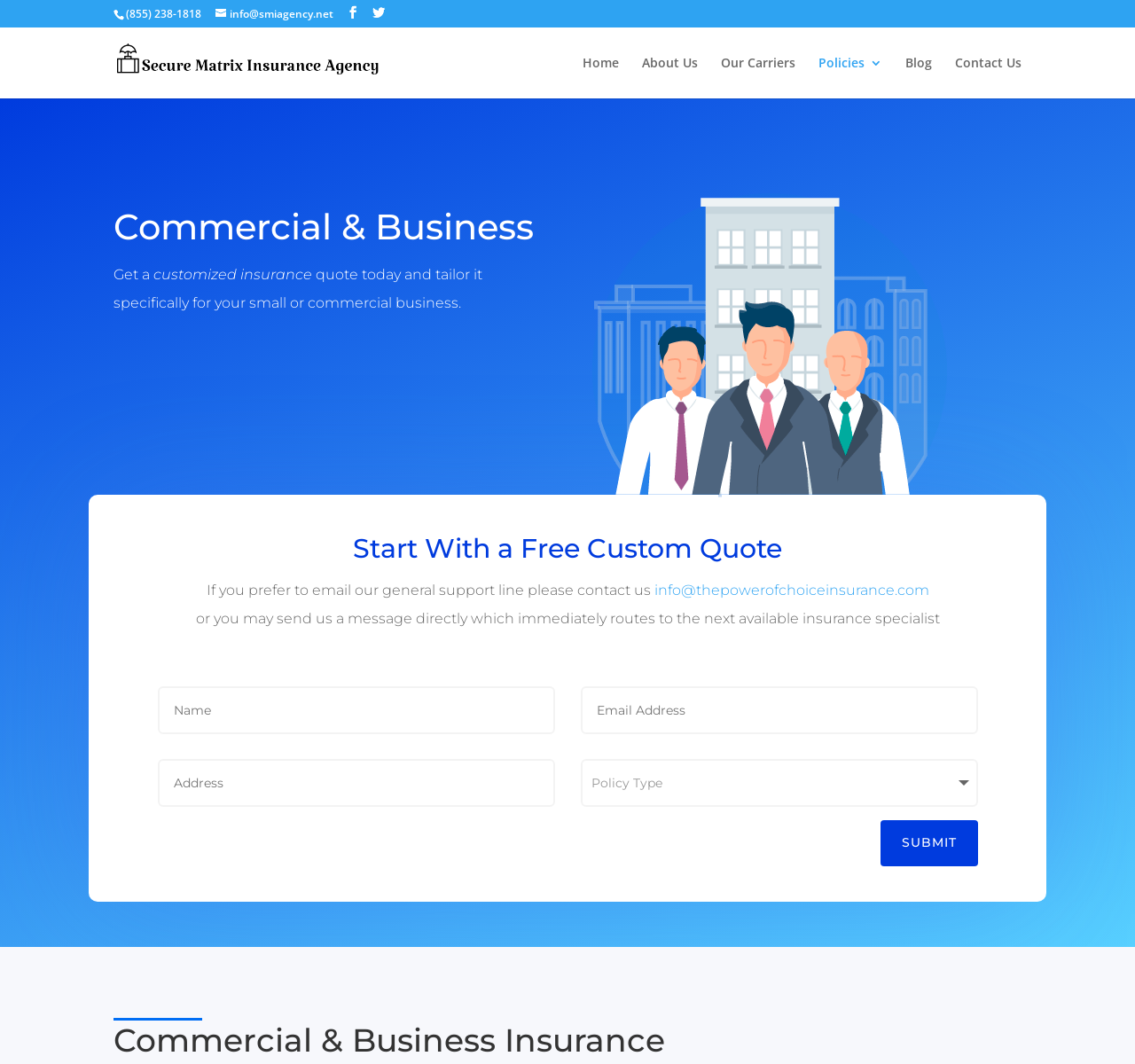Can you find and generate the webpage's heading?

Commercial & Business